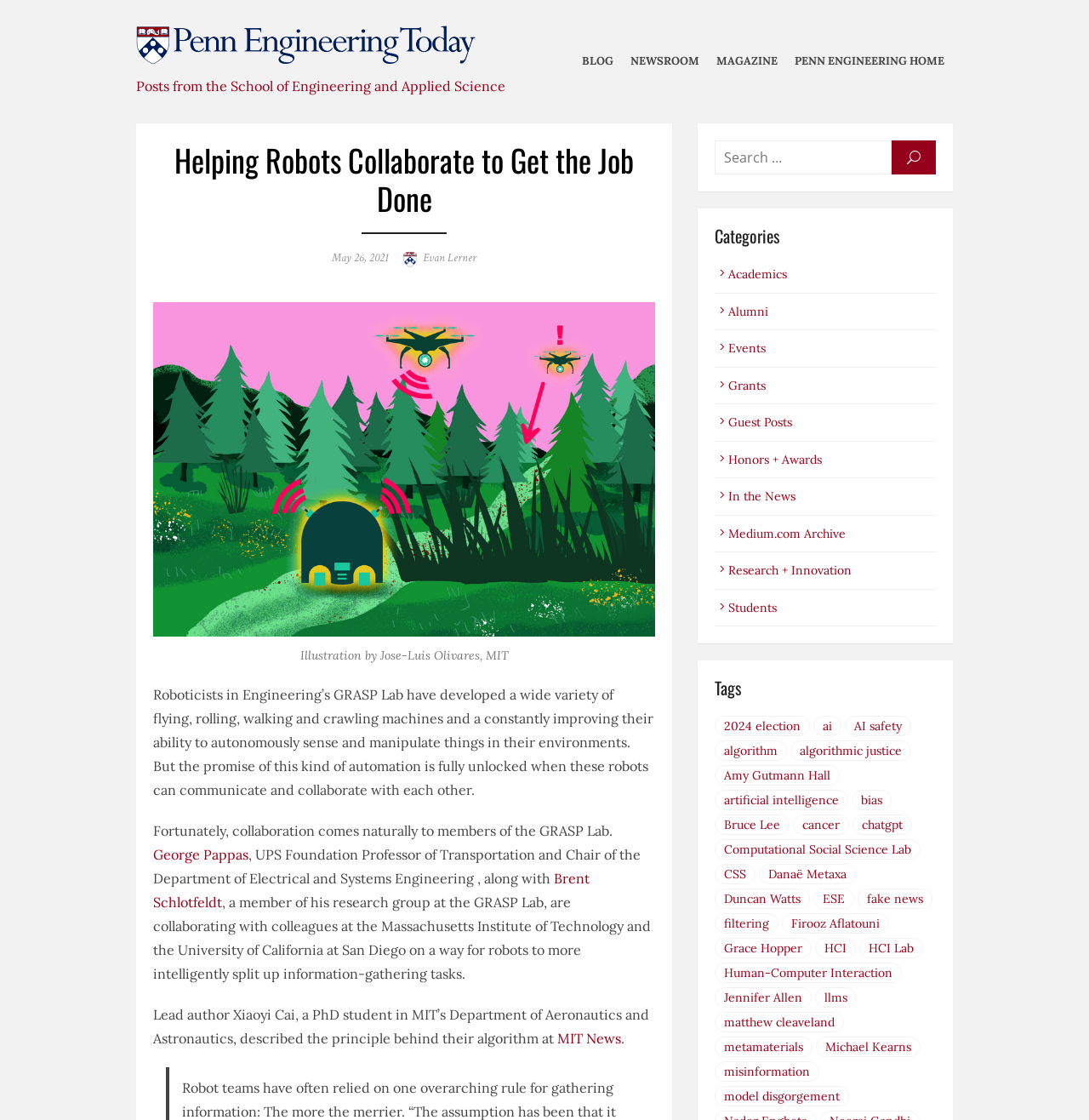Can you give a detailed response to the following question using the information from the image? What is the name of the professor mentioned in the article?

I found the professor's name by reading the second paragraph, which mentions 'George Pappas, UPS Foundation Professor of Transportation and Chair of the Department of Electrical and Systems Engineering'.